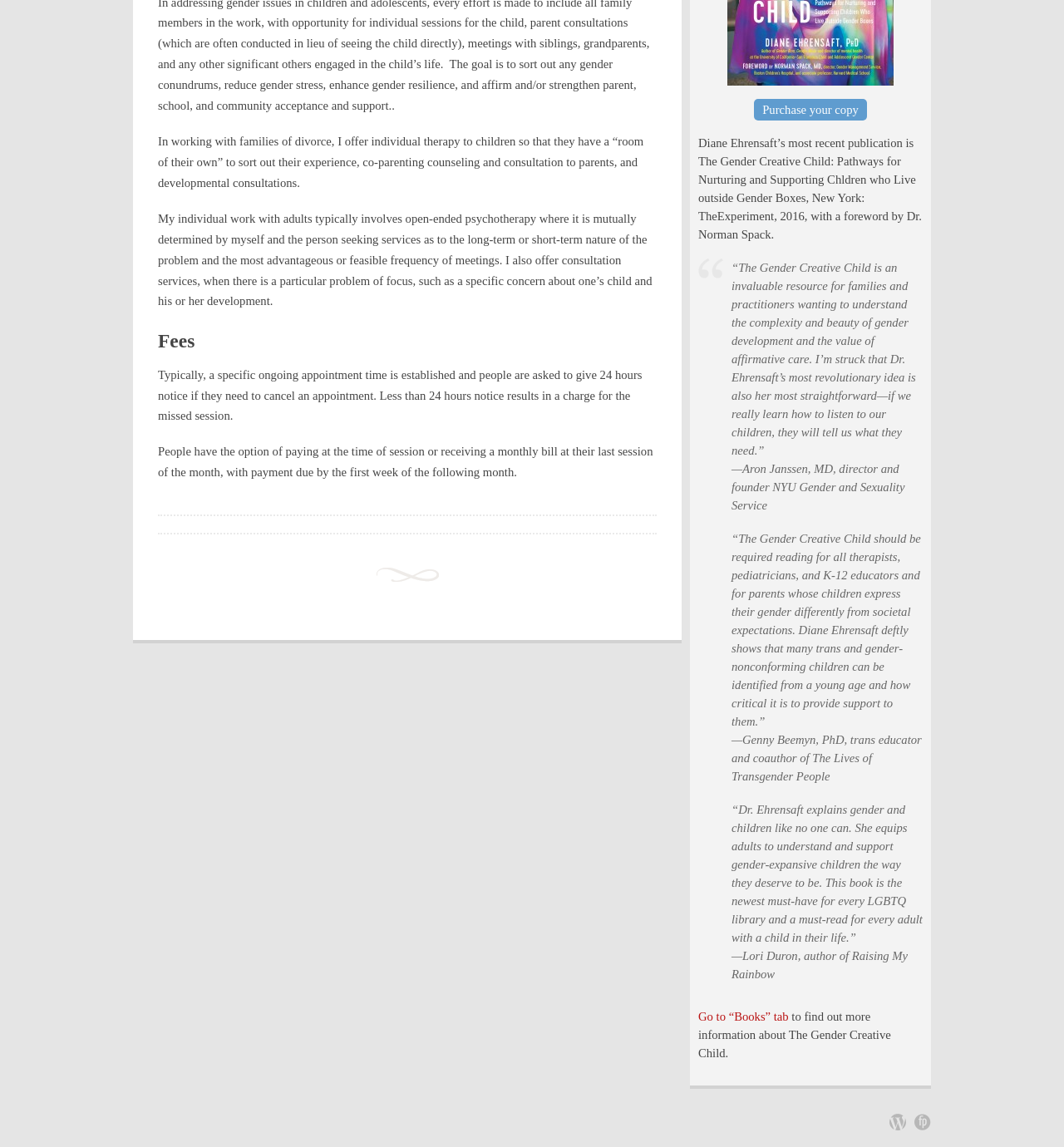Given the following UI element description: "Go to “Books” tab", find the bounding box coordinates in the webpage screenshot.

[0.656, 0.881, 0.741, 0.892]